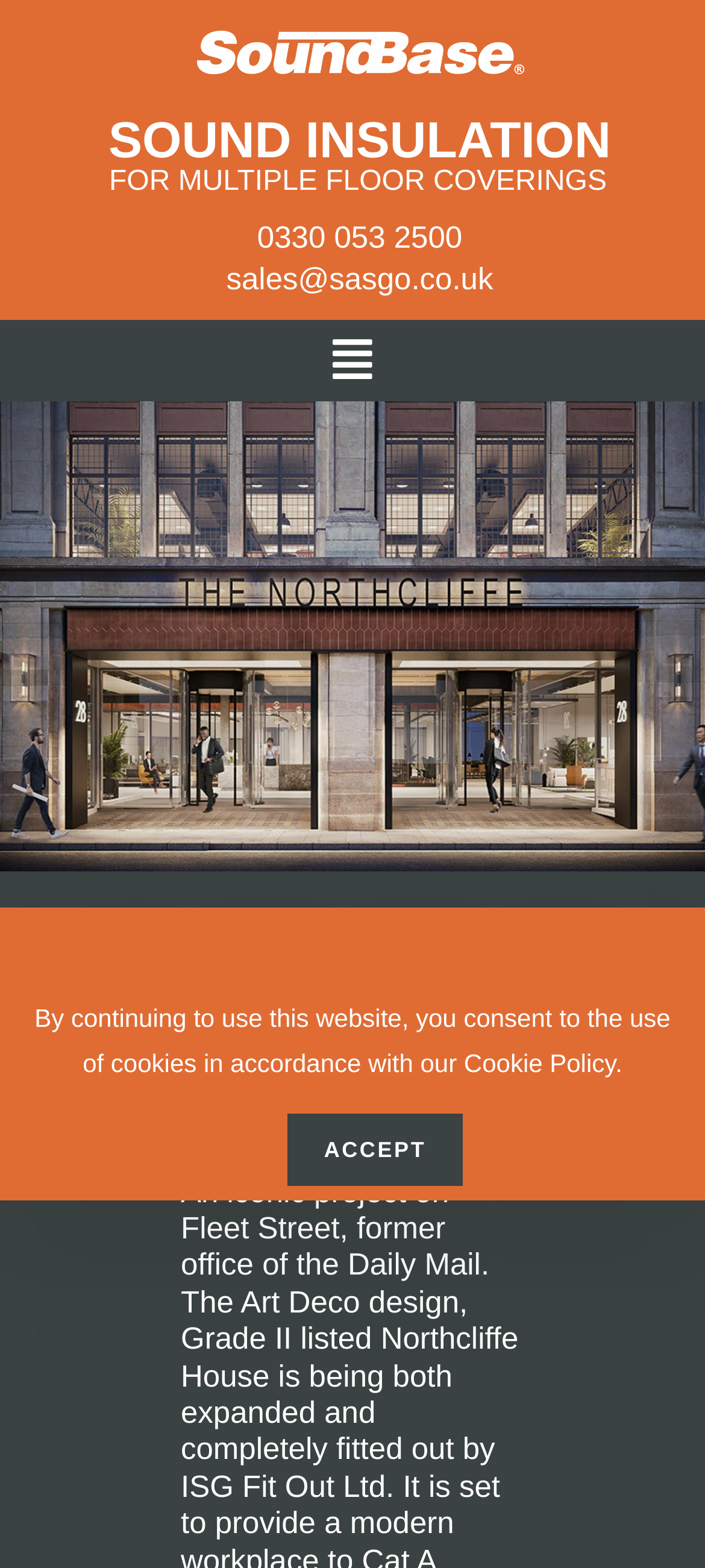Identify the bounding box coordinates for the UI element described as follows: "sales@sasgo.co.uk". Ensure the coordinates are four float numbers between 0 and 1, formatted as [left, top, right, bottom].

[0.321, 0.168, 0.7, 0.19]